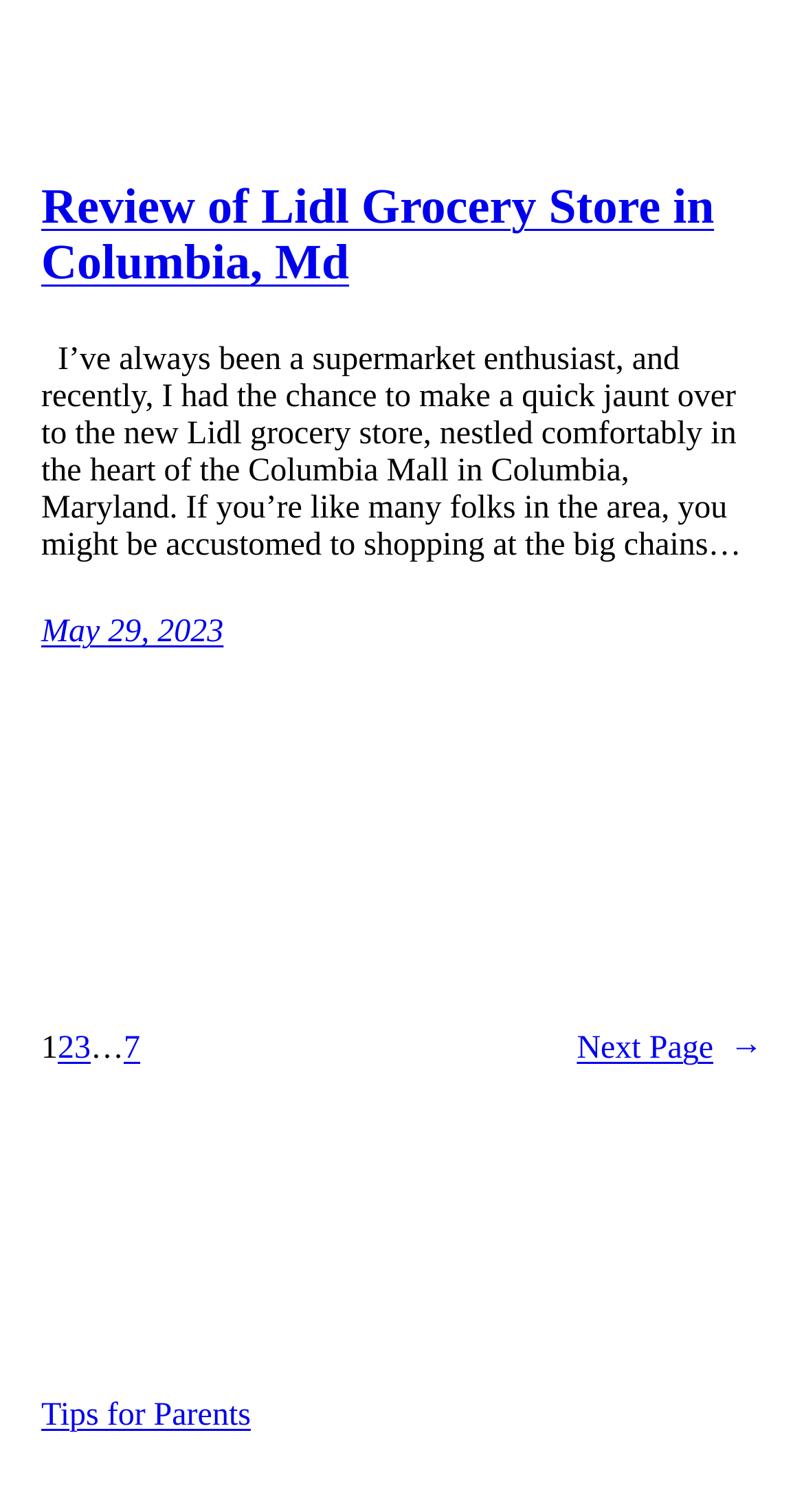Respond to the following question with a brief word or phrase:
How many pages are there in the review?

At least 7